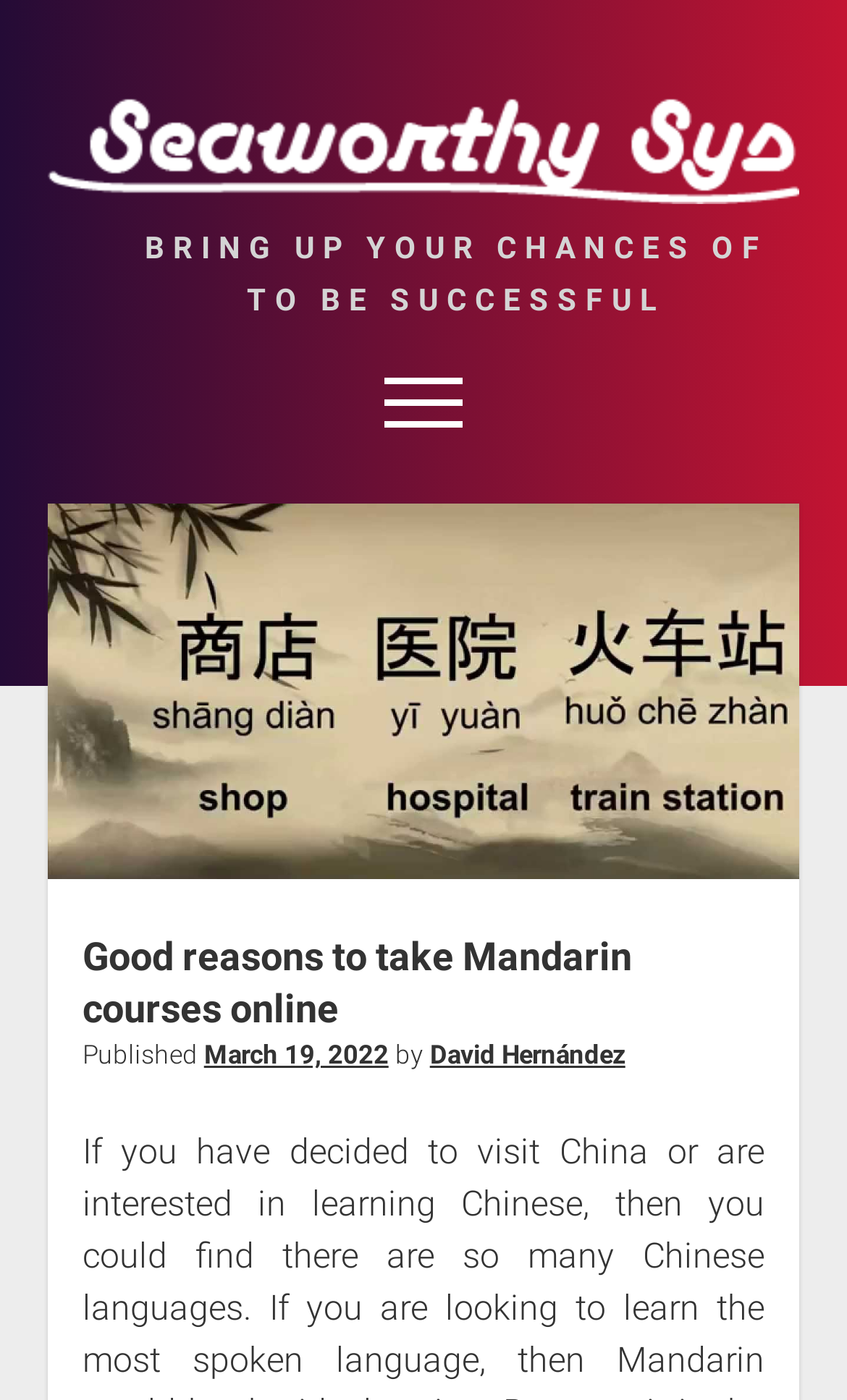What is the name of the author of the article?
Look at the image and construct a detailed response to the question.

I found the author's name by looking at the text below the heading 'Good reasons to take Mandarin courses online'. The text says 'by David Hernández', which indicates that David Hernández is the author of the article.